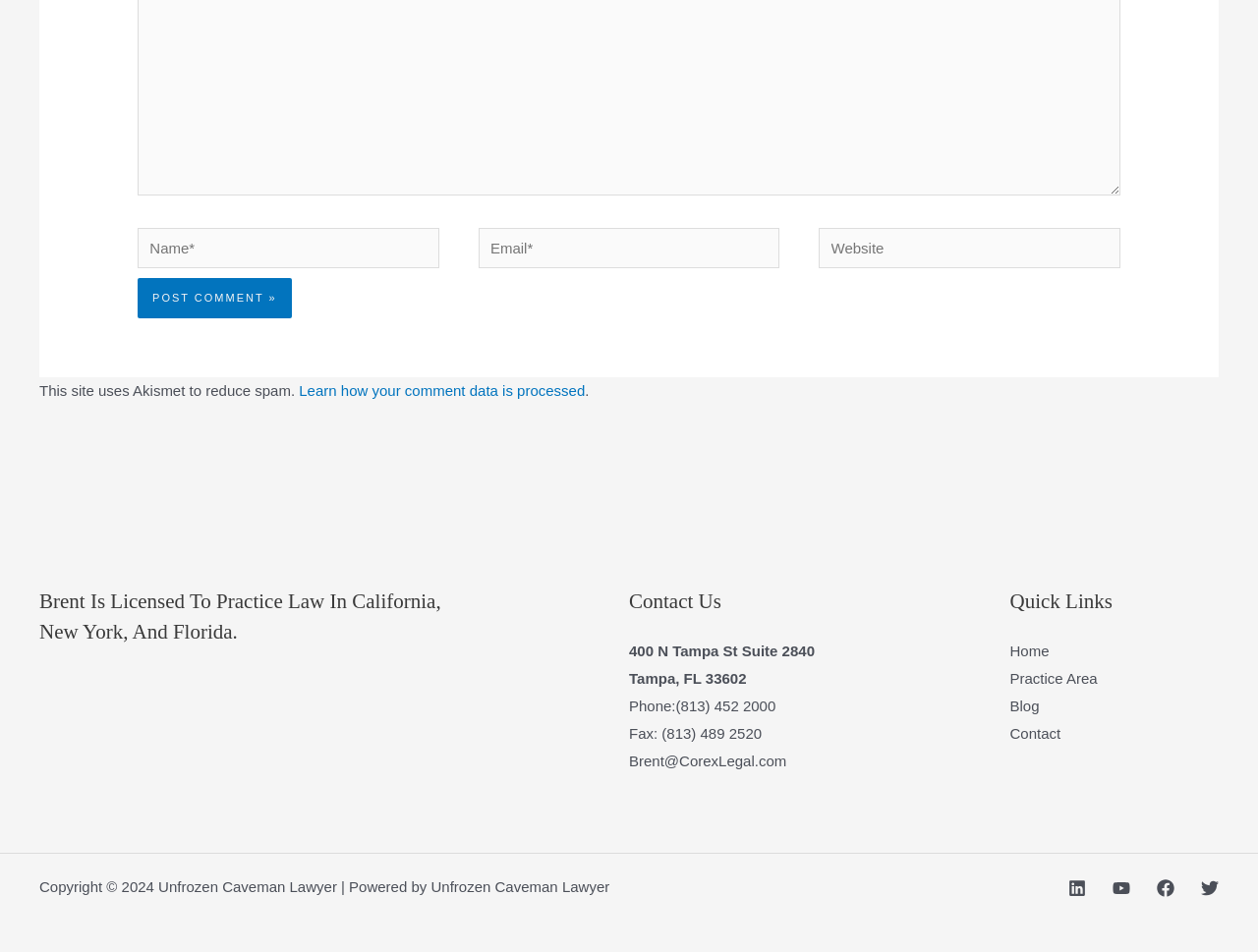Find and provide the bounding box coordinates for the UI element described with: "Local Dev Community".

None